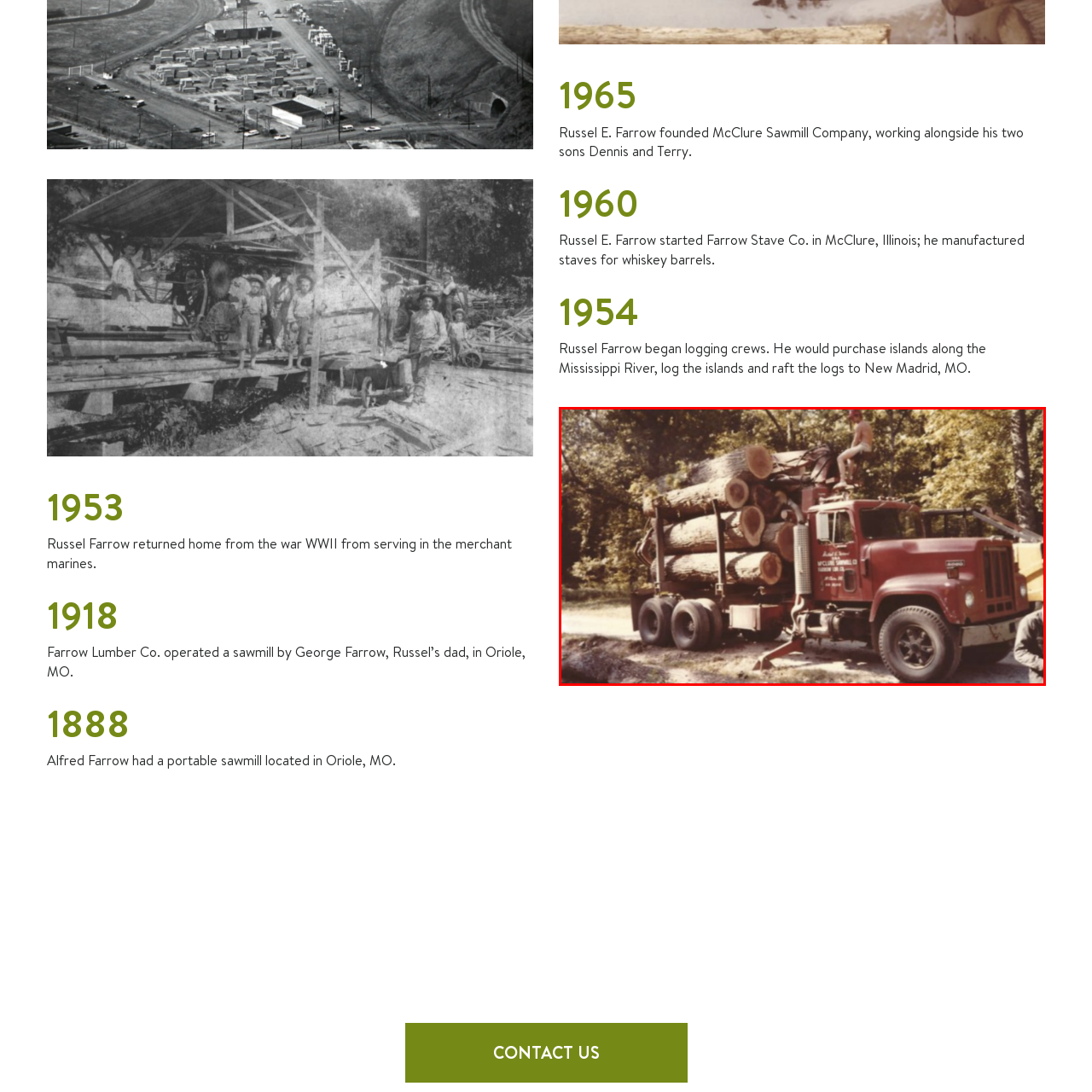Analyze the content inside the red box, What is the person on the truck doing? Provide a short answer using a single word or phrase.

Seemingly relaxed